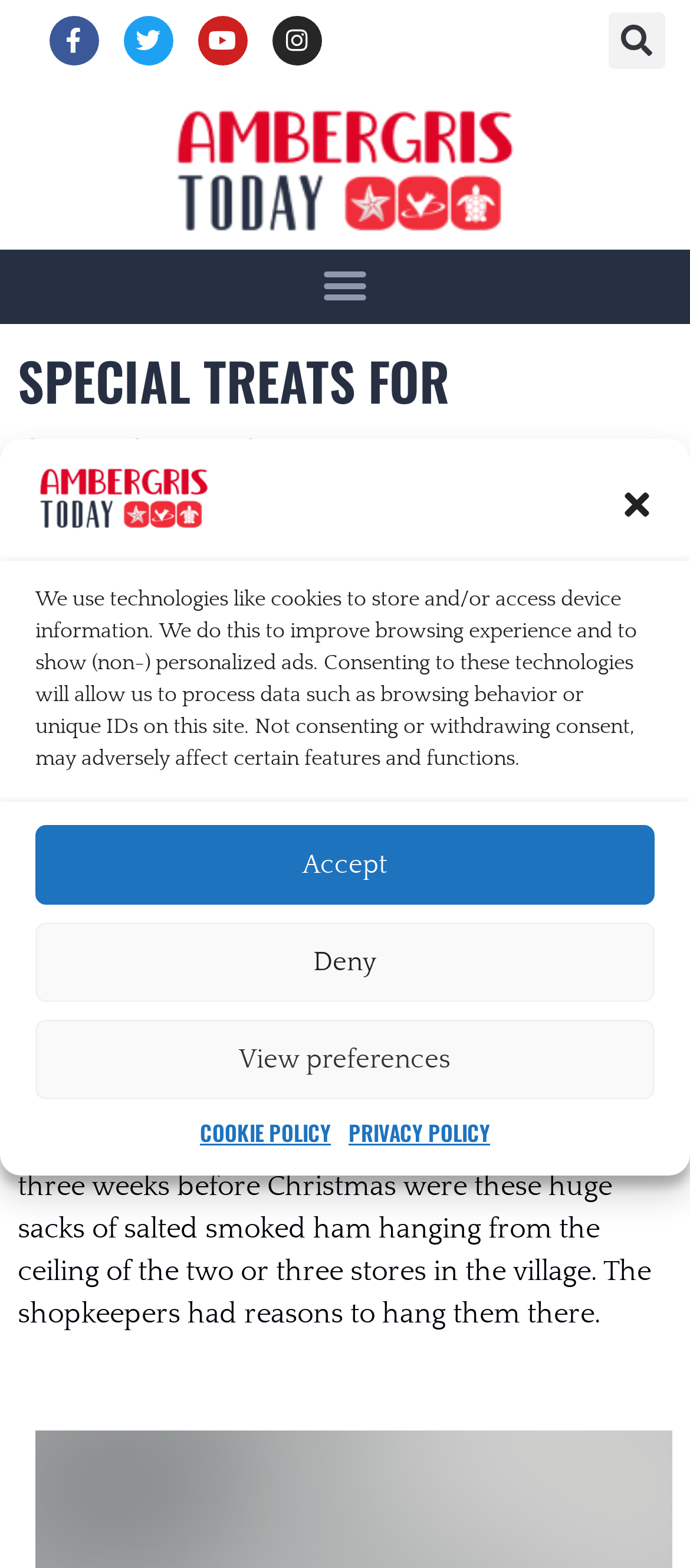Please respond to the question using a single word or phrase:
What is the name of the website?

Ambergris Today